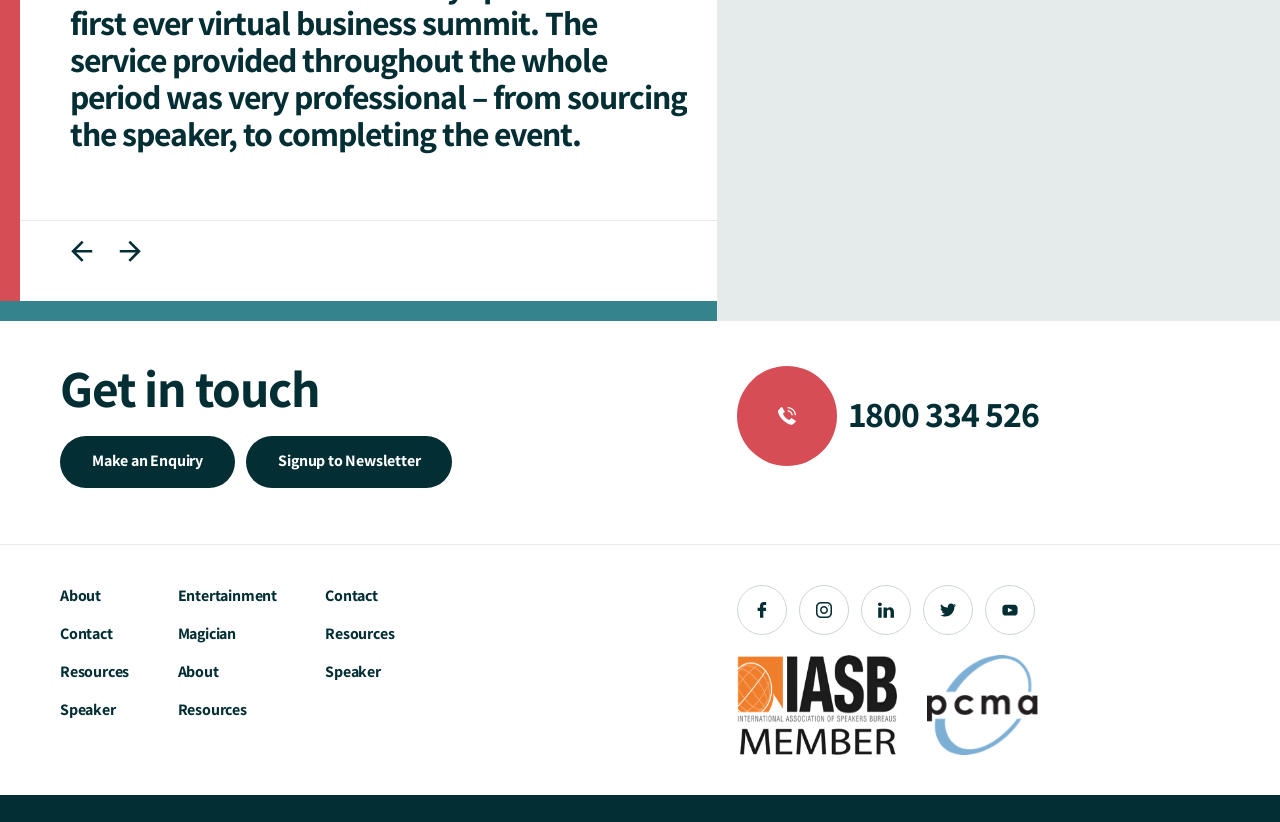How many social media icons are there?
Please describe in detail the information shown in the image to answer the question.

I counted the number of social media icons by looking at the link elements with the text 'Icons / Social / Facebook', 'Icons / Social / Instagram', 'Icons / Social / Linkedin', 'Icons / Social / Twitter', and 'Icons / Social / Youtube' which are located at the bottom right section of the webpage.